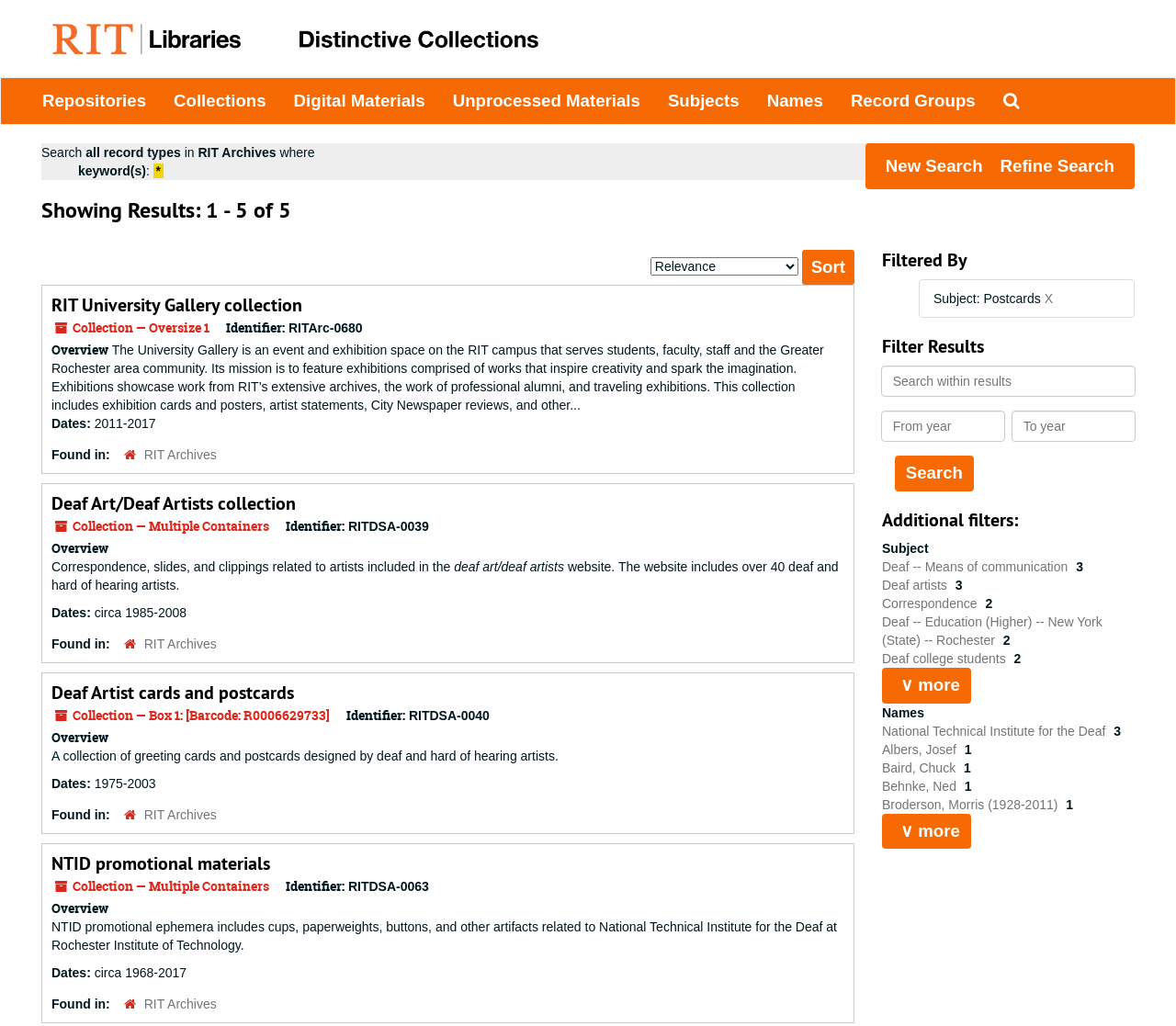Provide a brief response to the question below using one word or phrase:
What is the number of results found?

5